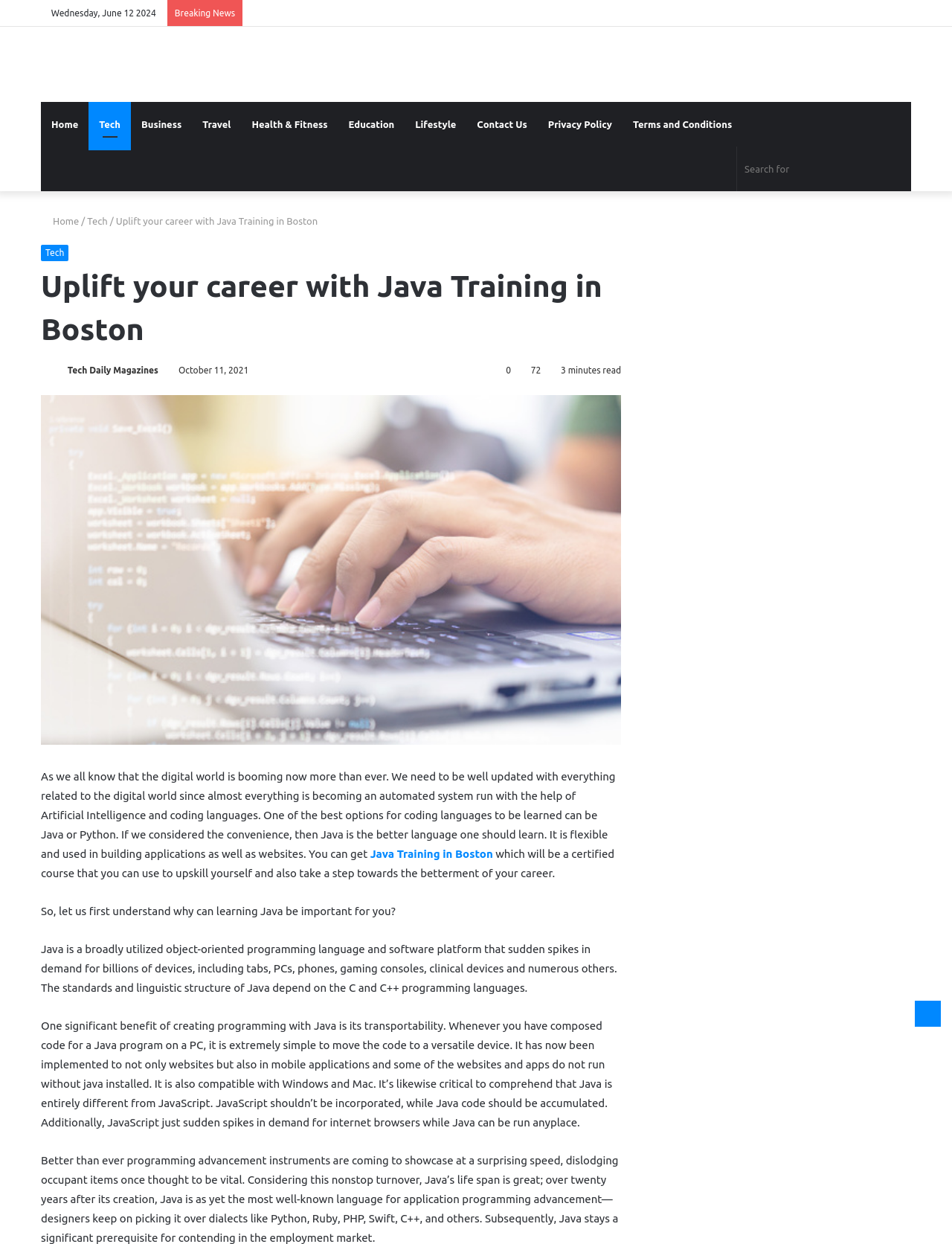Answer the question in one word or a short phrase:
What is the estimated reading time of the article?

3 minutes